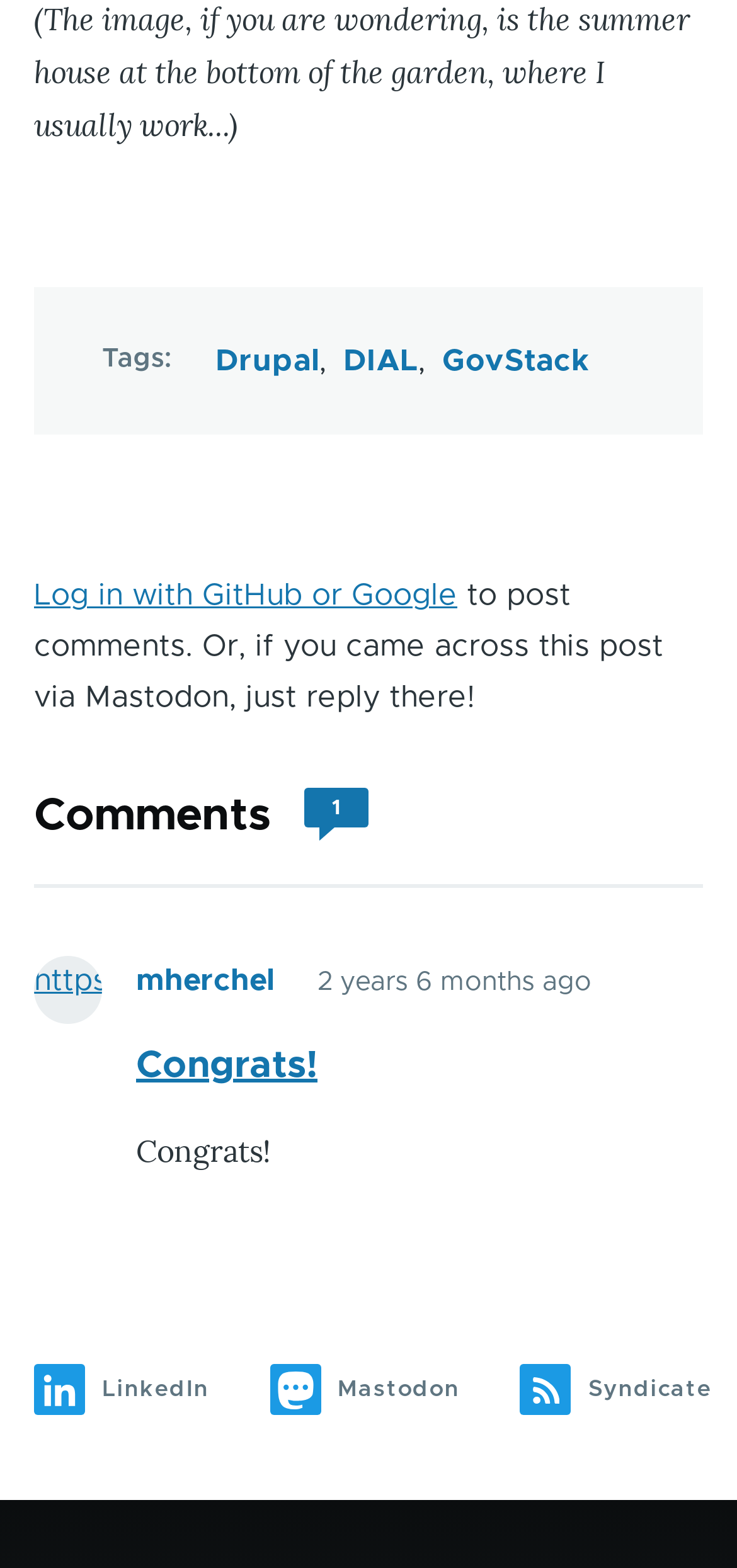Please specify the bounding box coordinates of the clickable section necessary to execute the following command: "View the calendar".

None